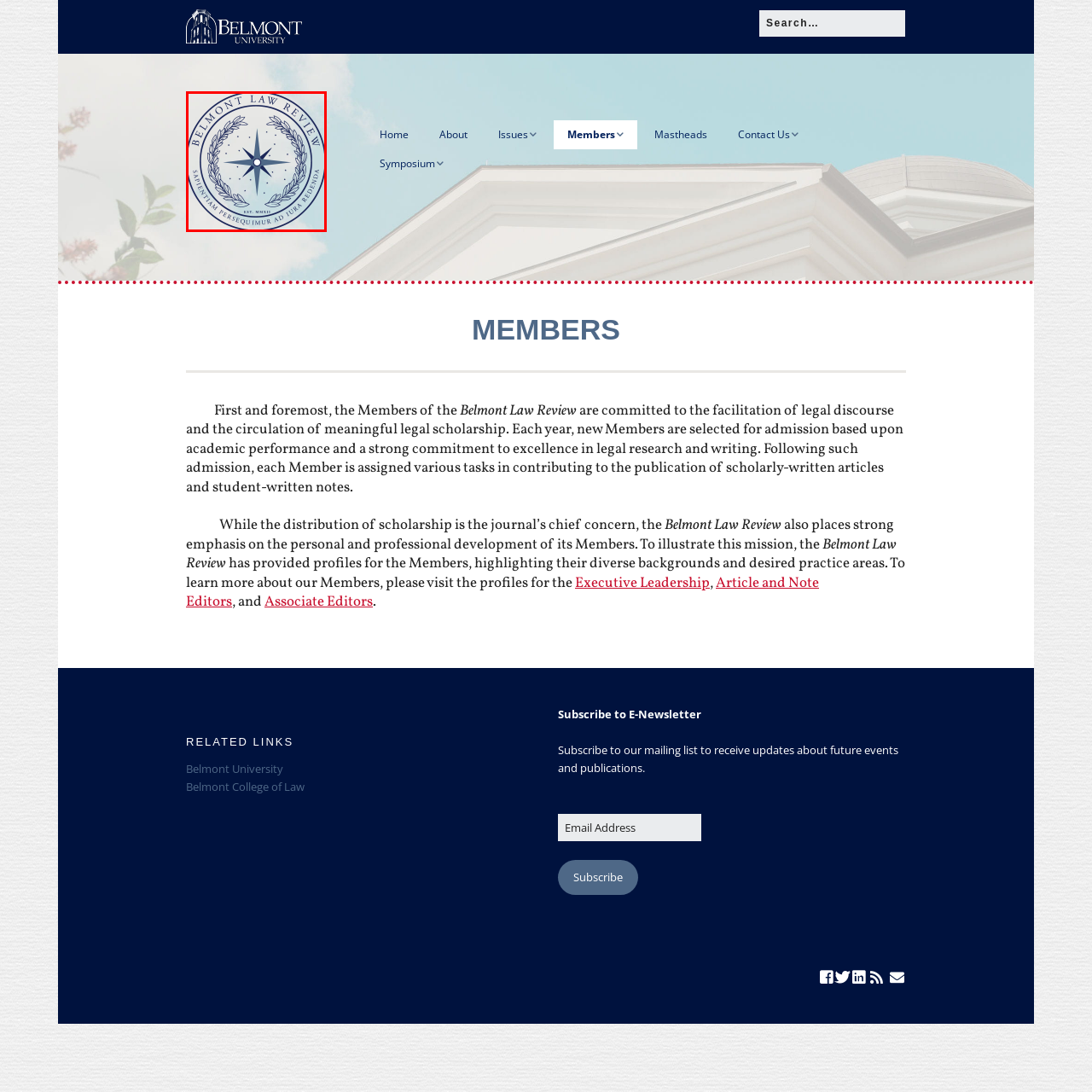Concentrate on the image highlighted by the red boundary and deliver a detailed answer to the following question, using the information from the image:
What is the translation of the phrase 'SAPIENTIAM PERSEQUIMUR AD IURA REDENDA'?

The phrase 'SAPIENTIAM PERSEQUIMUR AD IURA REDENDA' elegantly sweeps around the bottom of the logo, and its translation 'We pursue wisdom to restore justice' further emphasizes the journal's commitment to legal integrity and excellence.